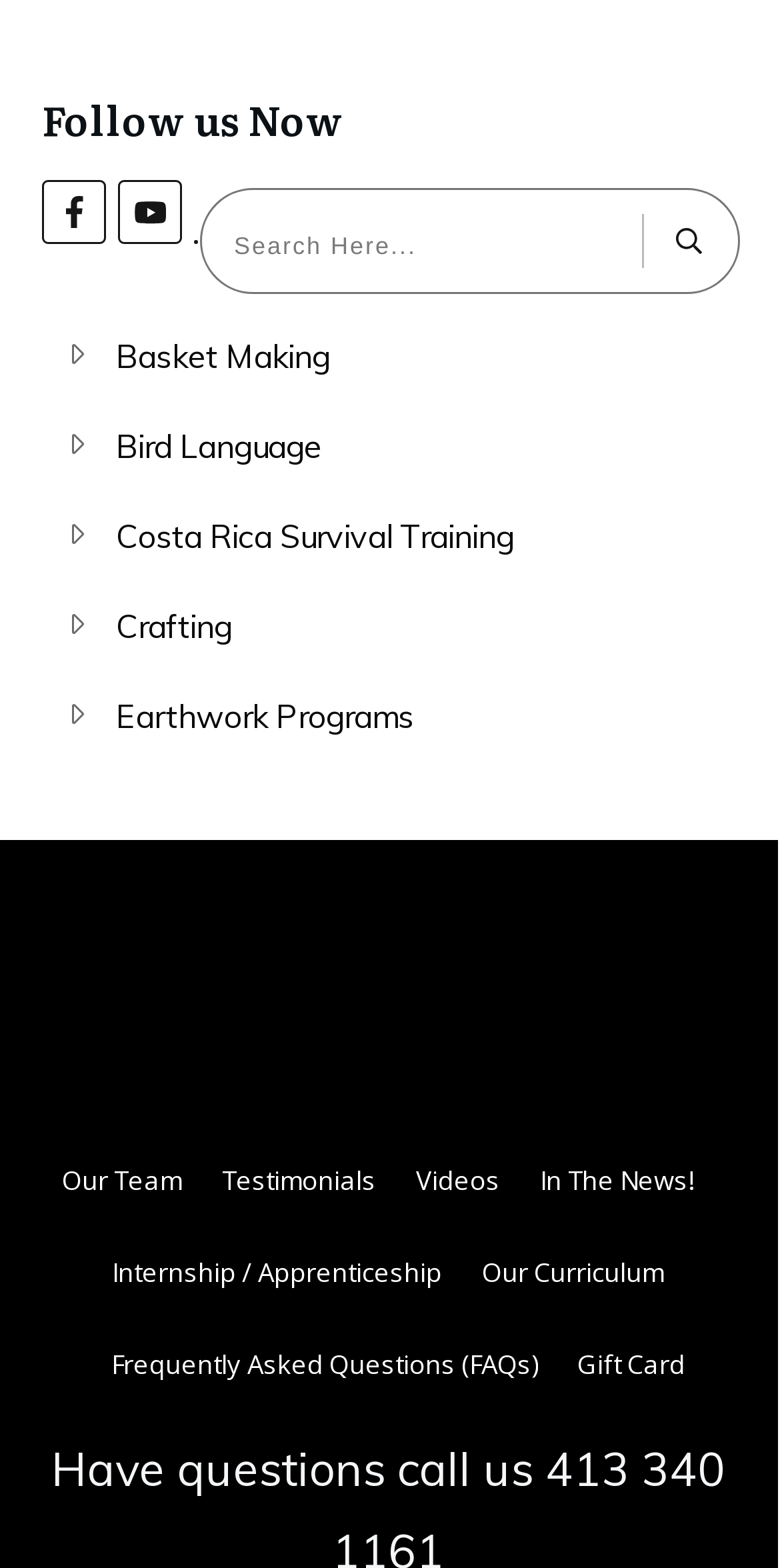Predict the bounding box coordinates of the UI element that matches this description: "Costa Rica Survival Training". The coordinates should be in the format [left, top, right, bottom] with each value between 0 and 1.

[0.149, 0.324, 0.659, 0.36]